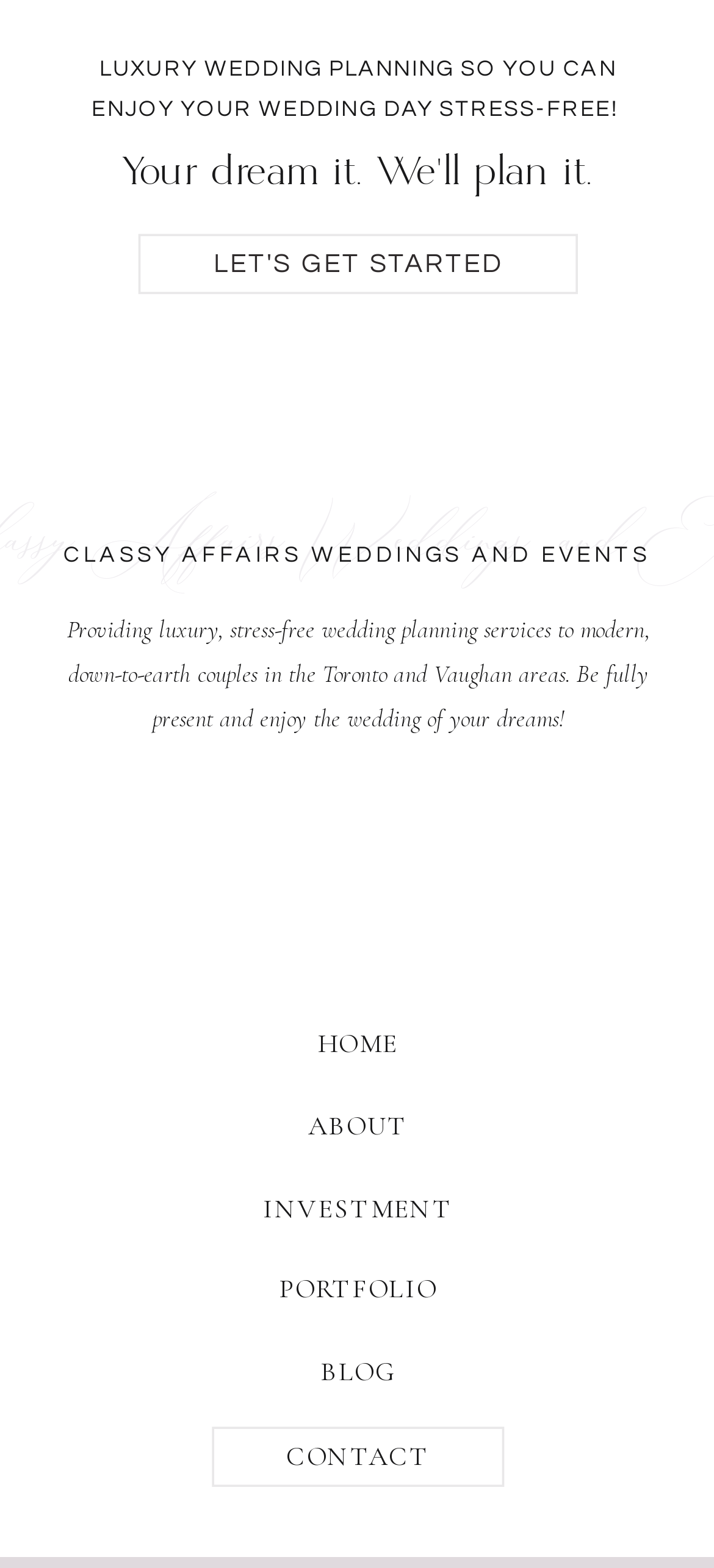Please specify the bounding box coordinates of the clickable section necessary to execute the following command: "Click on 'LET'S GET STARTED'".

[0.219, 0.154, 0.784, 0.183]